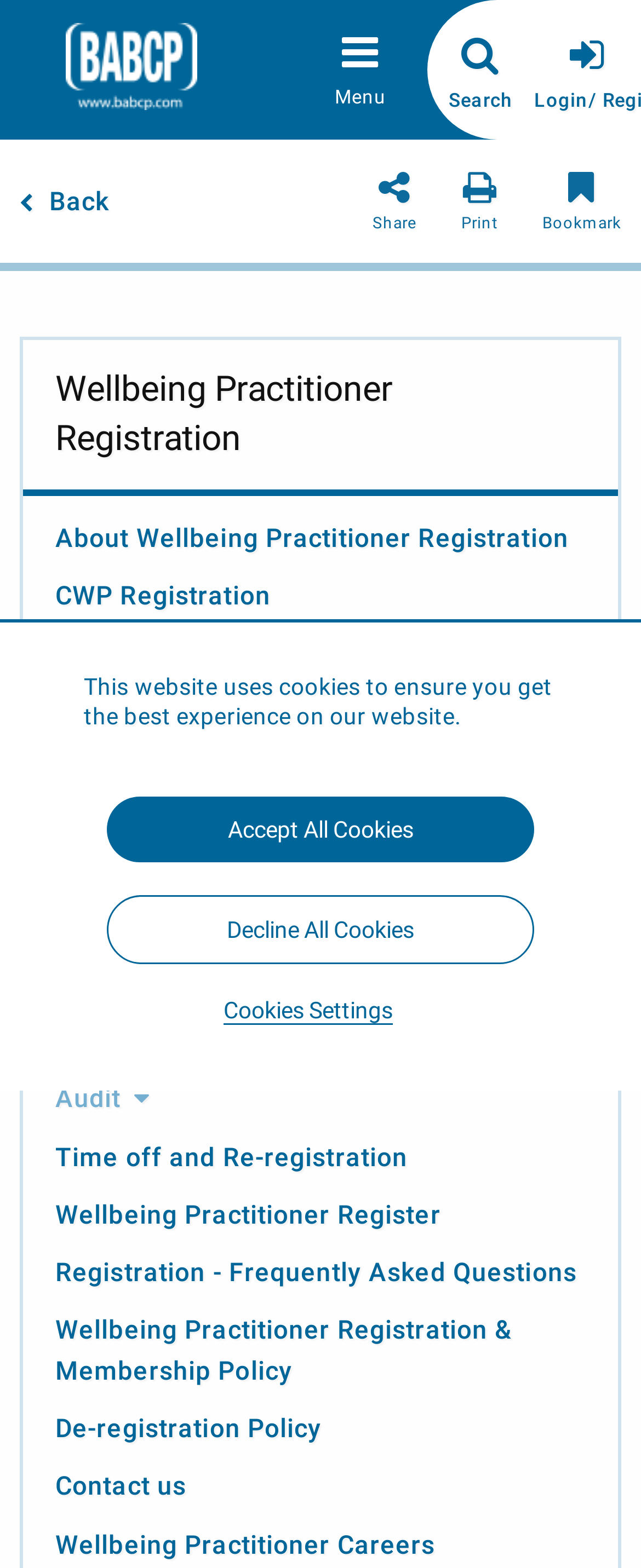Please locate the bounding box coordinates for the element that should be clicked to achieve the following instruction: "Browse June 2022 posts". Ensure the coordinates are given as four float numbers between 0 and 1, i.e., [left, top, right, bottom].

None